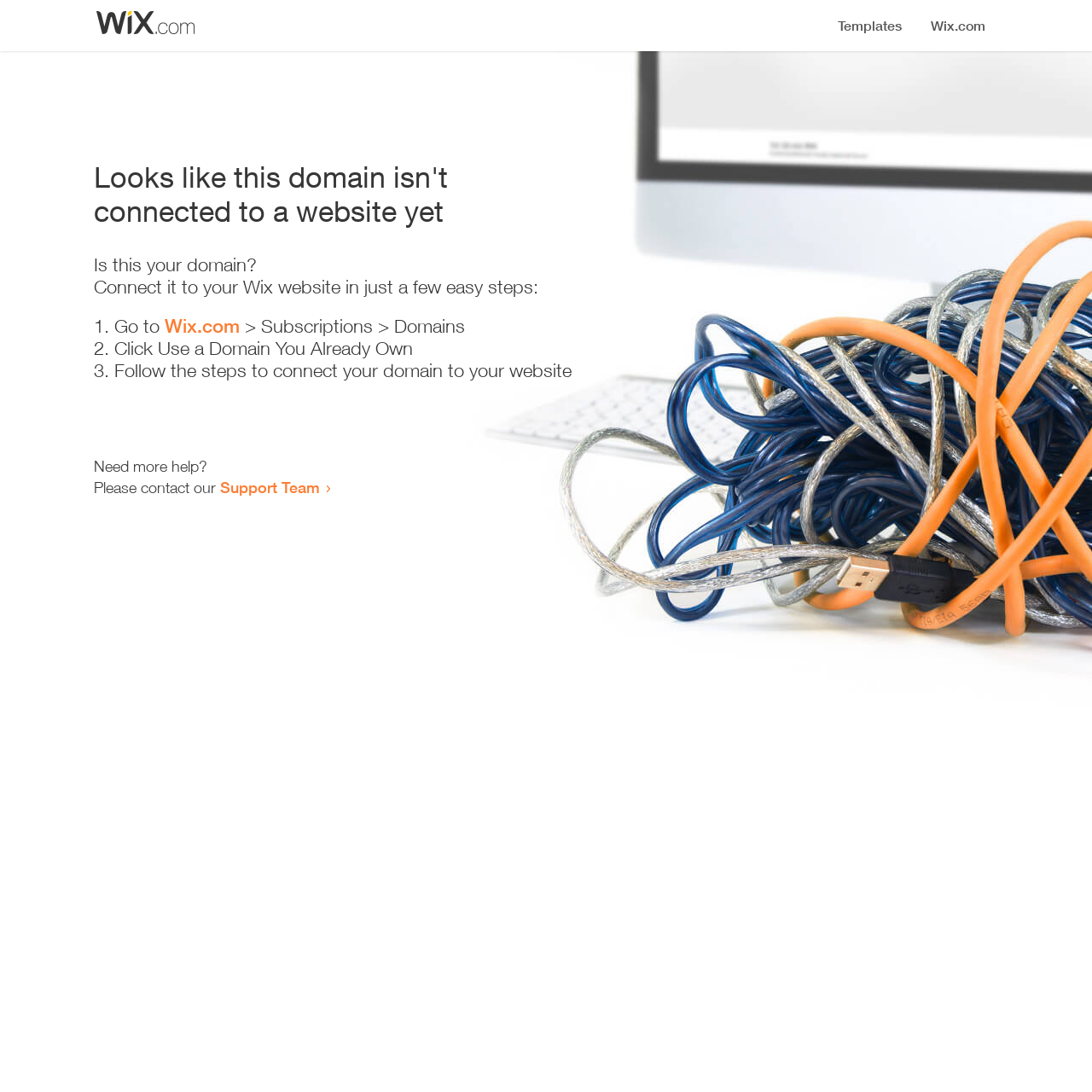Using the format (top-left x, top-left y, bottom-right x, bottom-right y), and given the element description, identify the bounding box coordinates within the screenshot: Support Team

[0.202, 0.438, 0.293, 0.455]